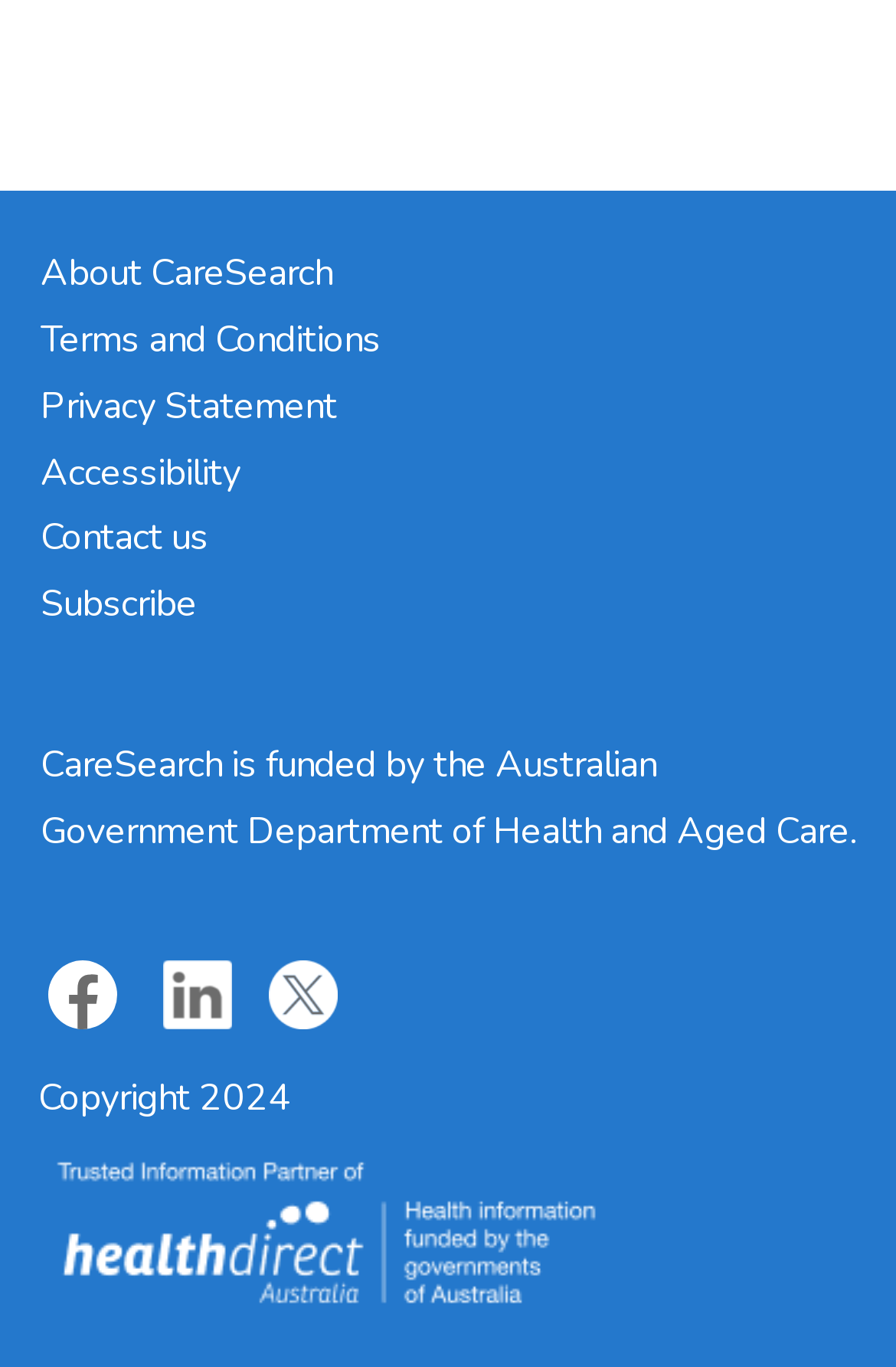Find the bounding box coordinates of the clickable area required to complete the following action: "Subscribe to newsletter".

[0.045, 0.424, 0.219, 0.461]